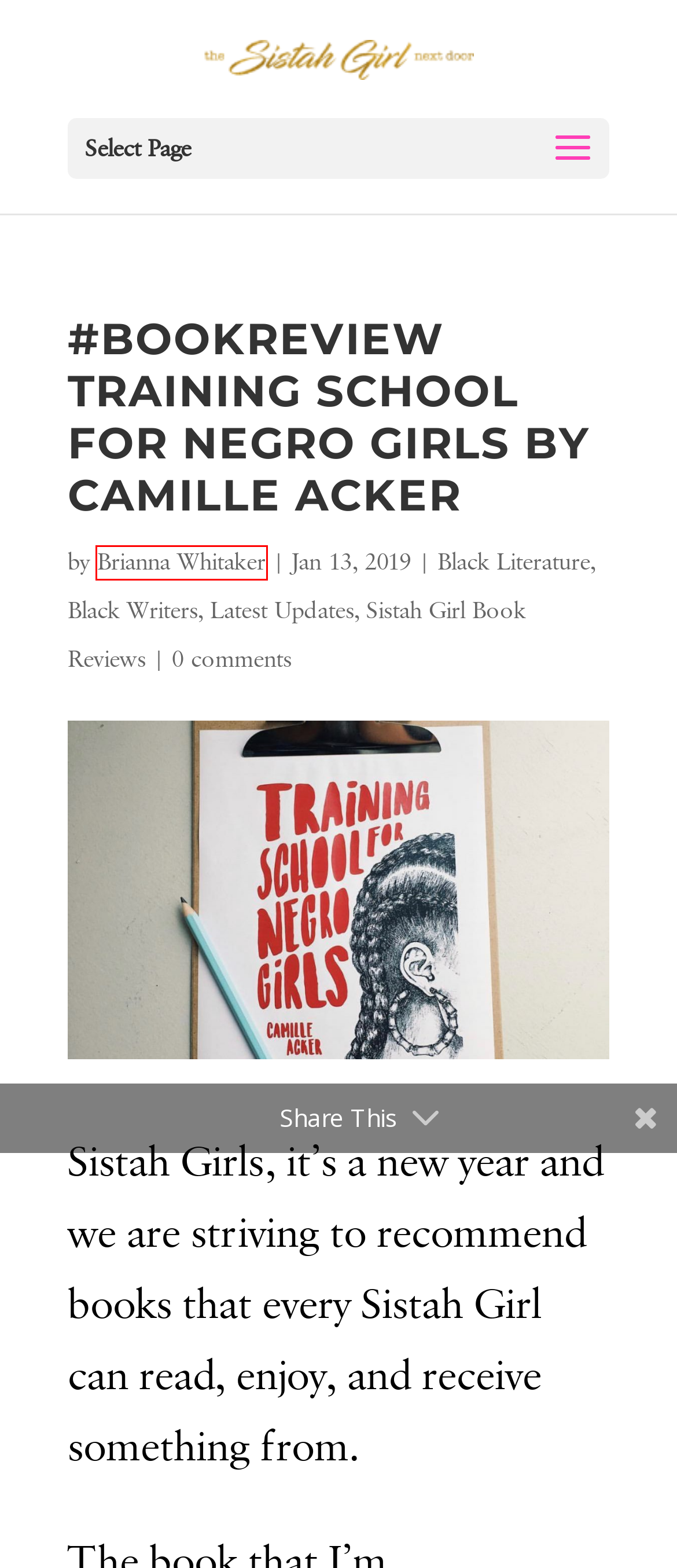You are presented with a screenshot of a webpage that includes a red bounding box around an element. Determine which webpage description best matches the page that results from clicking the element within the red bounding box. Here are the candidates:
A. After That, Read This ft. Author Unique
B. homepage - Sharee Hereford
C. Brianna Whitaker, Author at Sharee Hereford
D. Black Literature Archives - Sharee Hereford
E. 9 Books By Black Authors That Will Help Your Mind, Body, and Spirit
F. Sistah Girl Book Reviews Archives - Sharee Hereford
G. Black Writers Archives - Sharee Hereford
H. Latest Updates Archives - Sharee Hereford

C